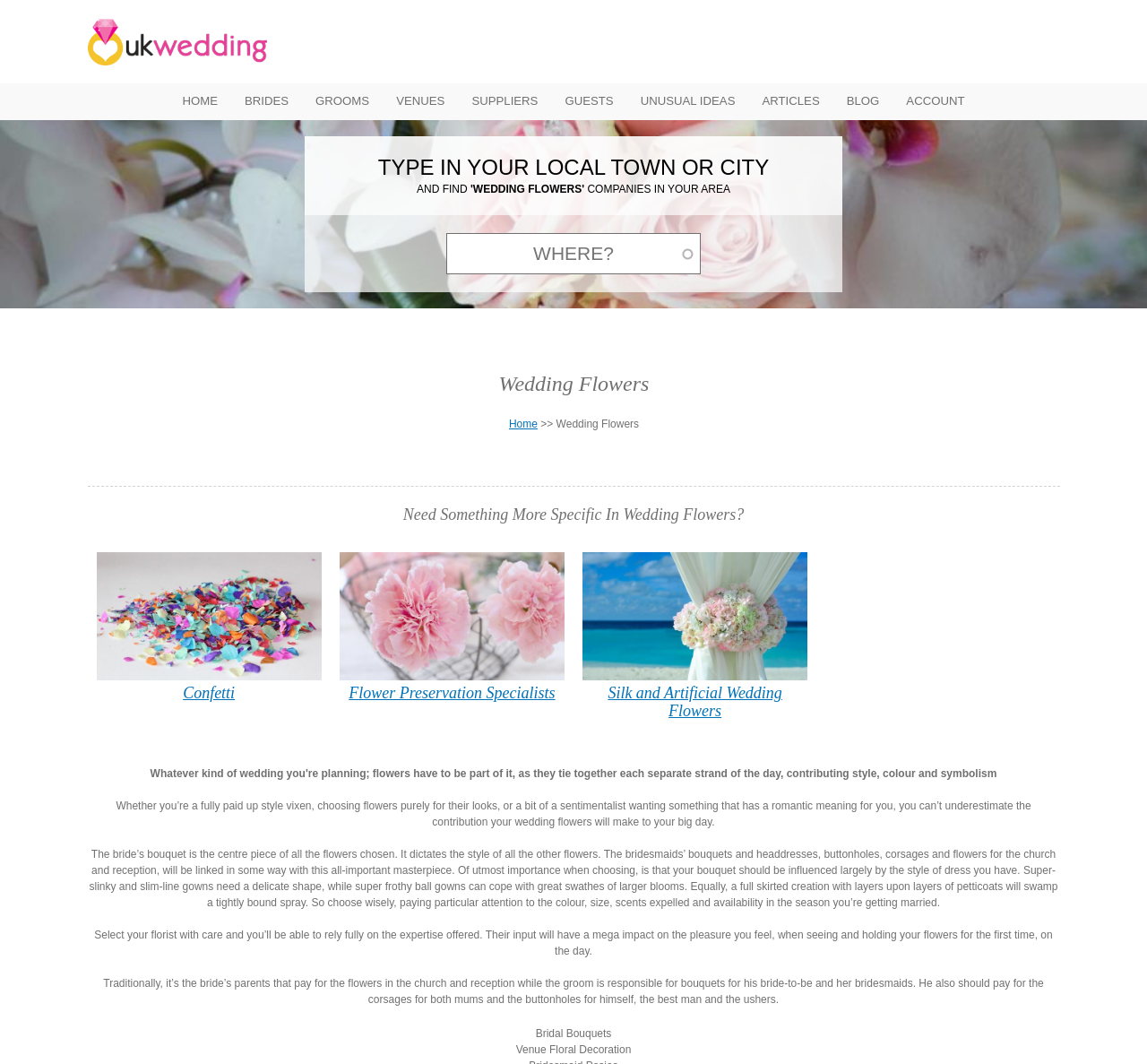Find the bounding box coordinates of the element's region that should be clicked in order to follow the given instruction: "Click on the 'Wedding Flowers' link in the breadcrumb". The coordinates should consist of four float numbers between 0 and 1, i.e., [left, top, right, bottom].

[0.485, 0.393, 0.557, 0.404]